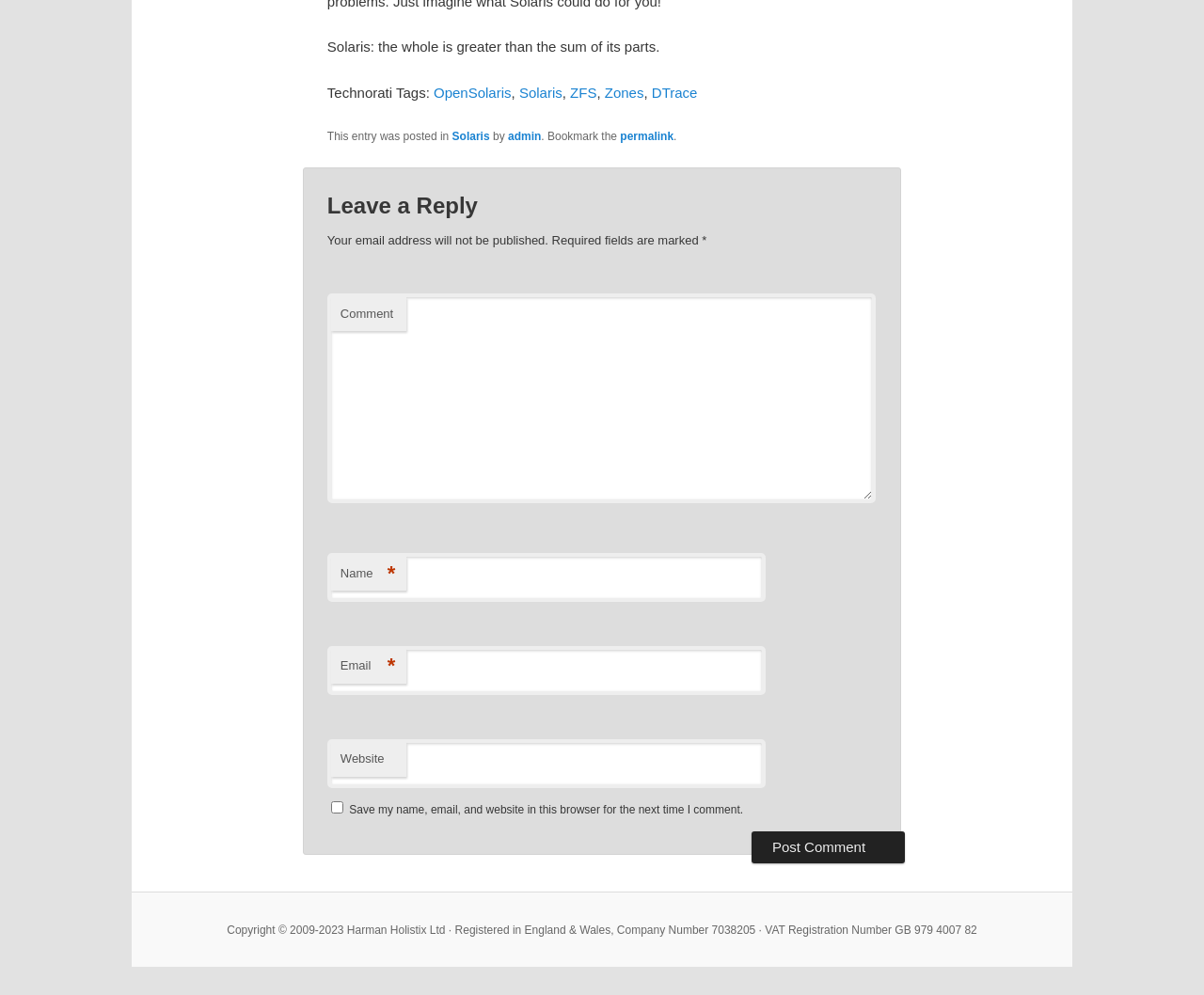What is the company name mentioned in the footer?
Use the information from the image to give a detailed answer to the question.

The company name mentioned in the footer is Harman Holistix Ltd, which is a registered company in England & Wales with a company number and VAT registration number.